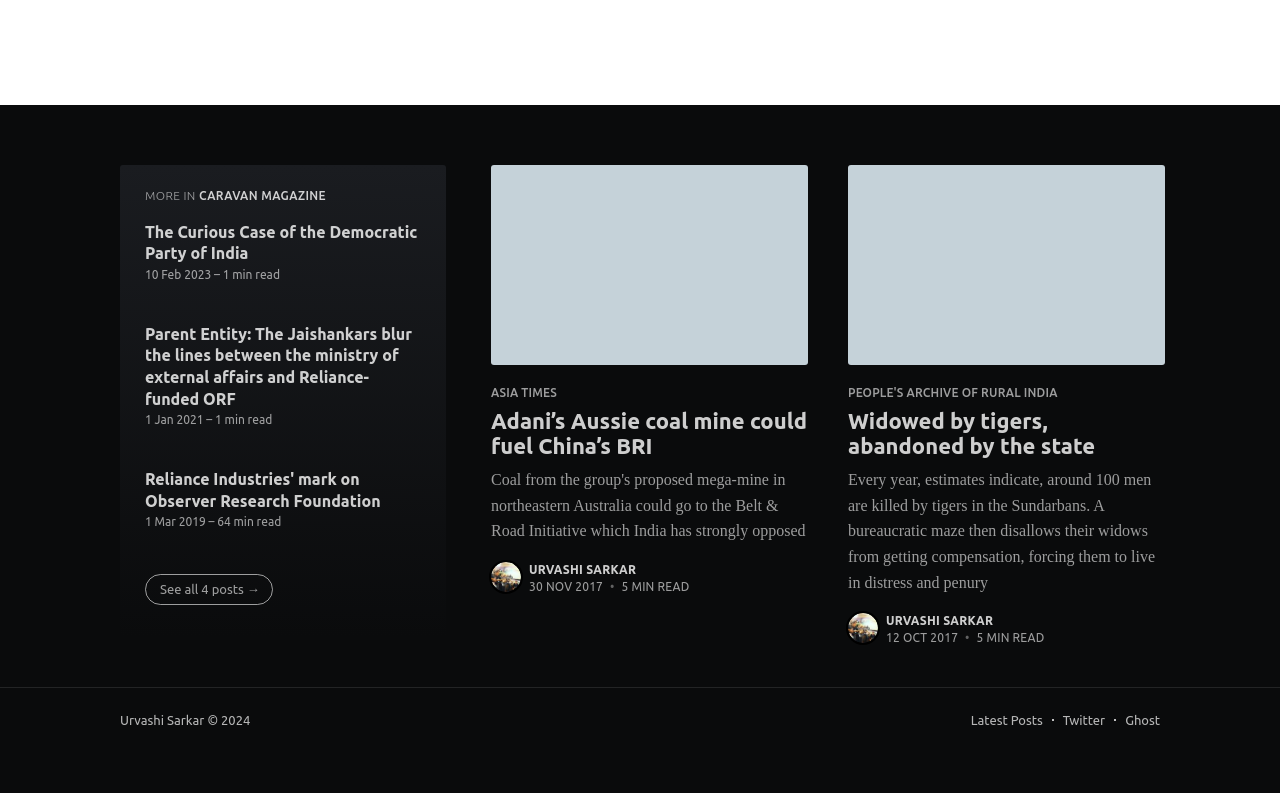Identify the coordinates of the bounding box for the element that must be clicked to accomplish the instruction: "View article Adani’s Aussie coal mine could fuel China’s BRI".

[0.384, 0.208, 0.631, 0.46]